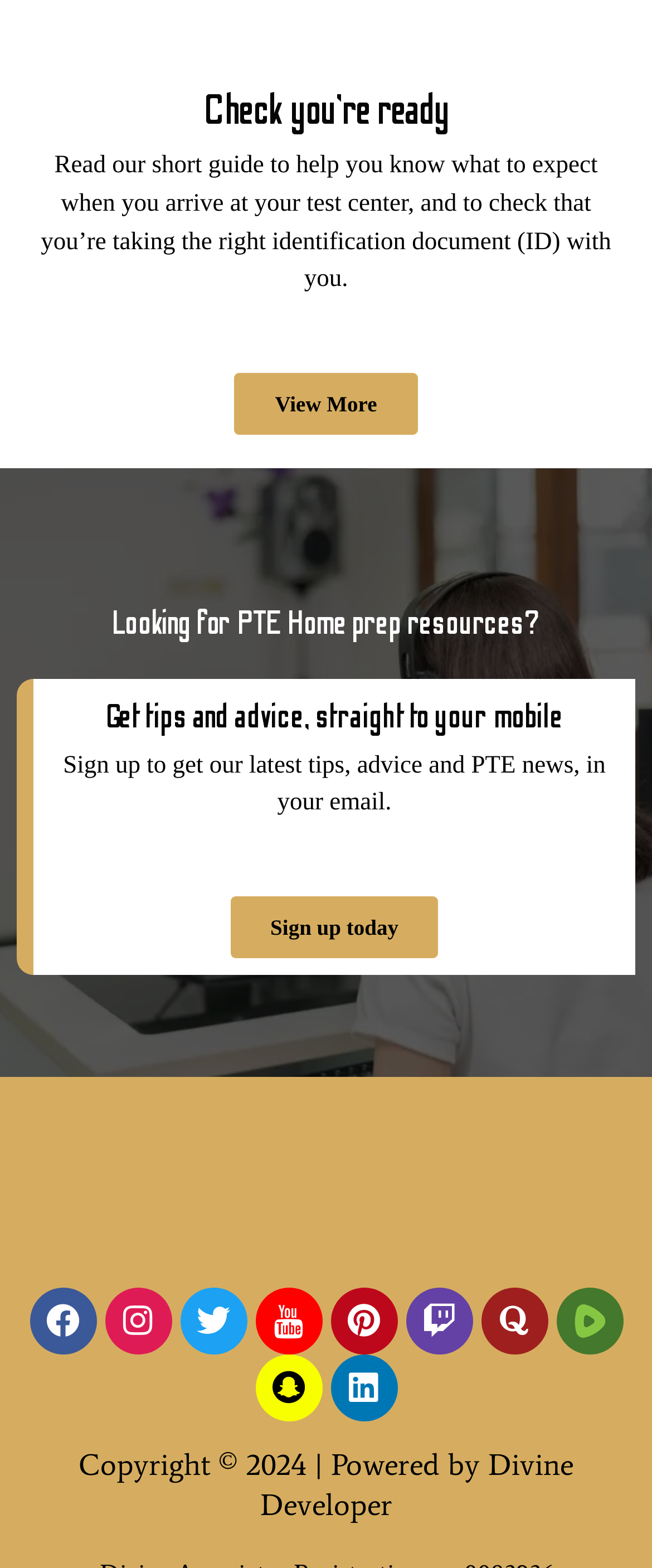Please identify the bounding box coordinates of the clickable area that will allow you to execute the instruction: "Check the copyright information".

[0.026, 0.923, 0.974, 0.973]